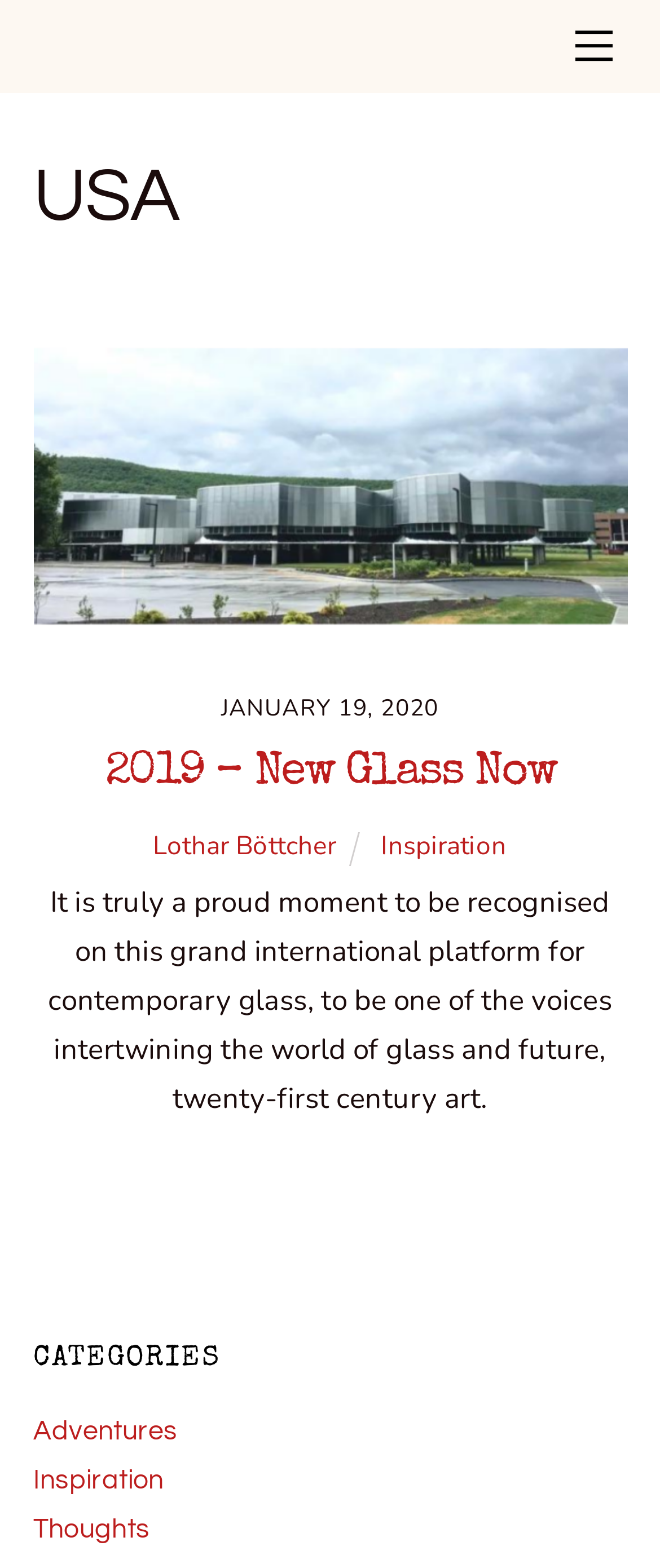Please identify the bounding box coordinates of the clickable region that I should interact with to perform the following instruction: "View the article about 2019 – New Glass Now". The coordinates should be expressed as four float numbers between 0 and 1, i.e., [left, top, right, bottom].

[0.159, 0.479, 0.841, 0.508]